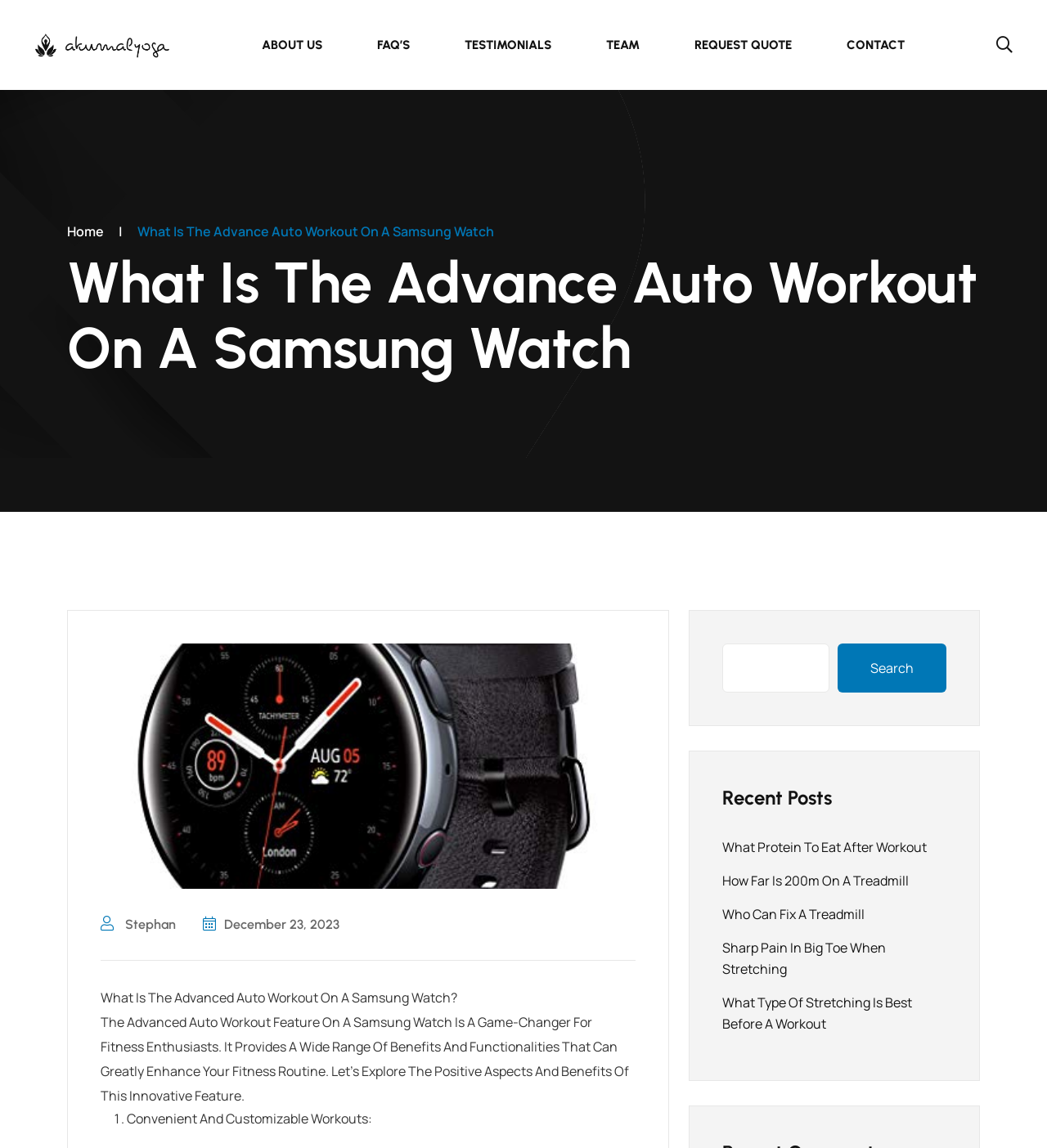Locate the bounding box coordinates of the area to click to fulfill this instruction: "View the 'Recent Posts'". The bounding box should be presented as four float numbers between 0 and 1, in the order [left, top, right, bottom].

[0.69, 0.683, 0.904, 0.707]